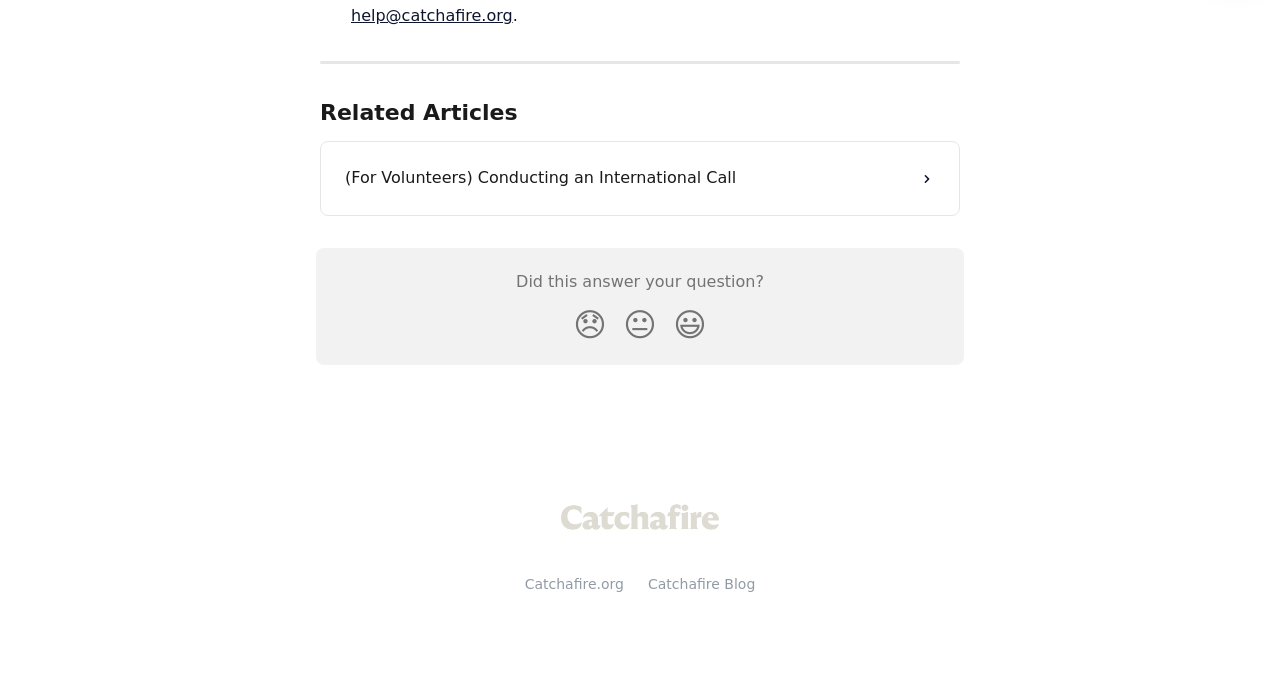What is the name of the help center?
Using the image as a reference, deliver a detailed and thorough answer to the question.

The name of the help center is found in the link element with the text 'Catchafire Help Center', which is located in the footer section of the webpage.